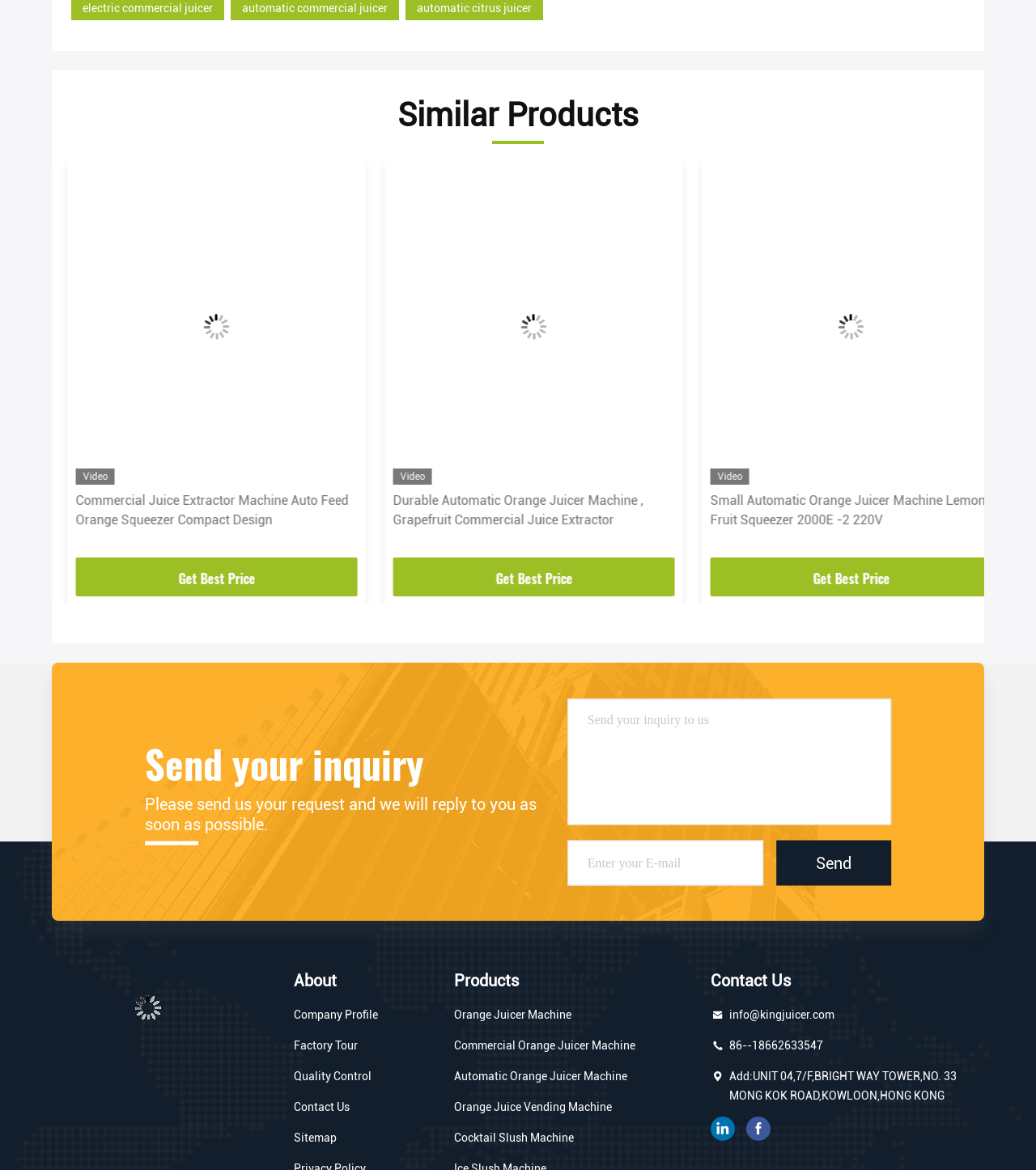Answer the question below with a single word or a brief phrase: 
What is the company name?

China Kingmax Industrial Co.,ltd.